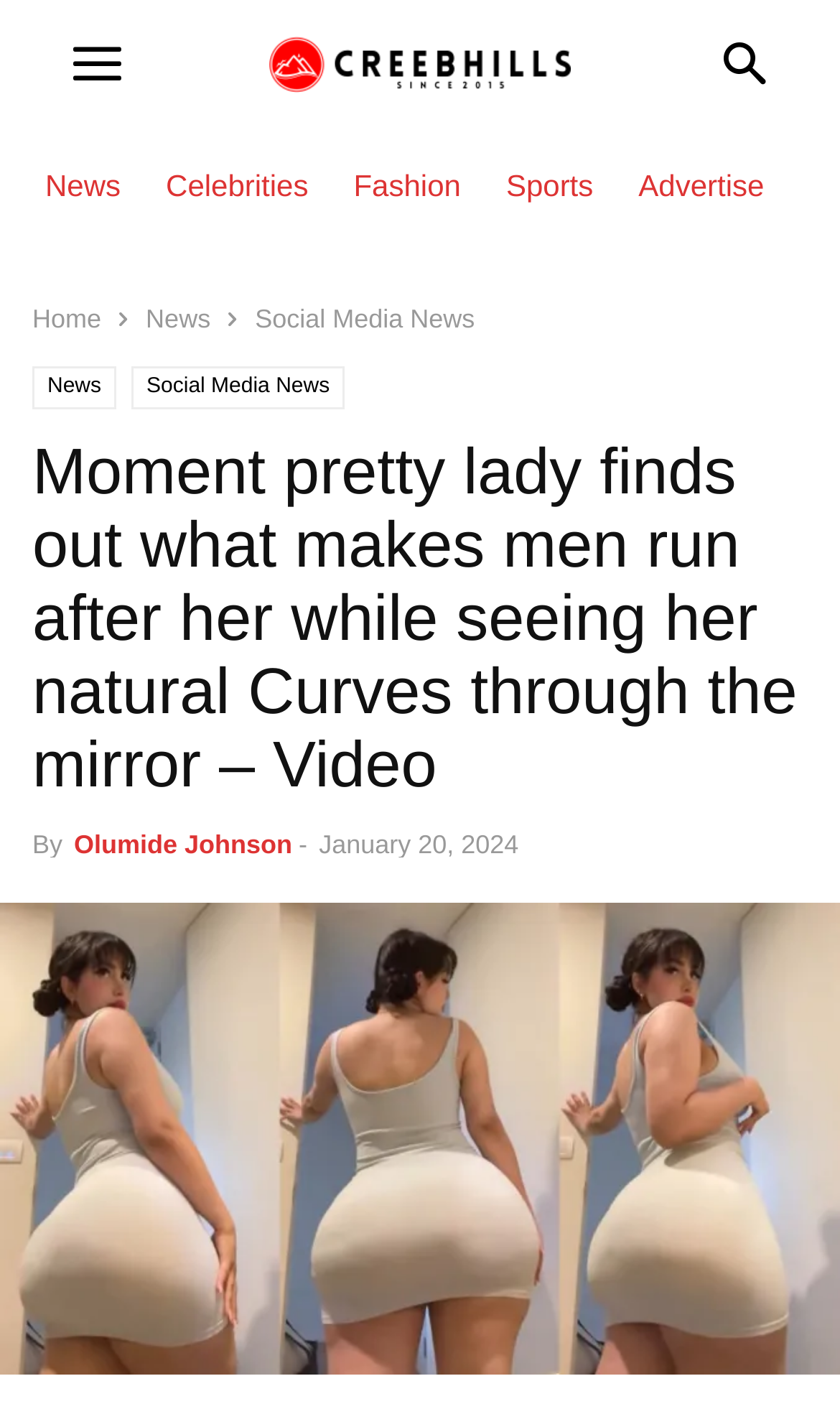What is the category of the article?
From the screenshot, supply a one-word or short-phrase answer.

Social Media News